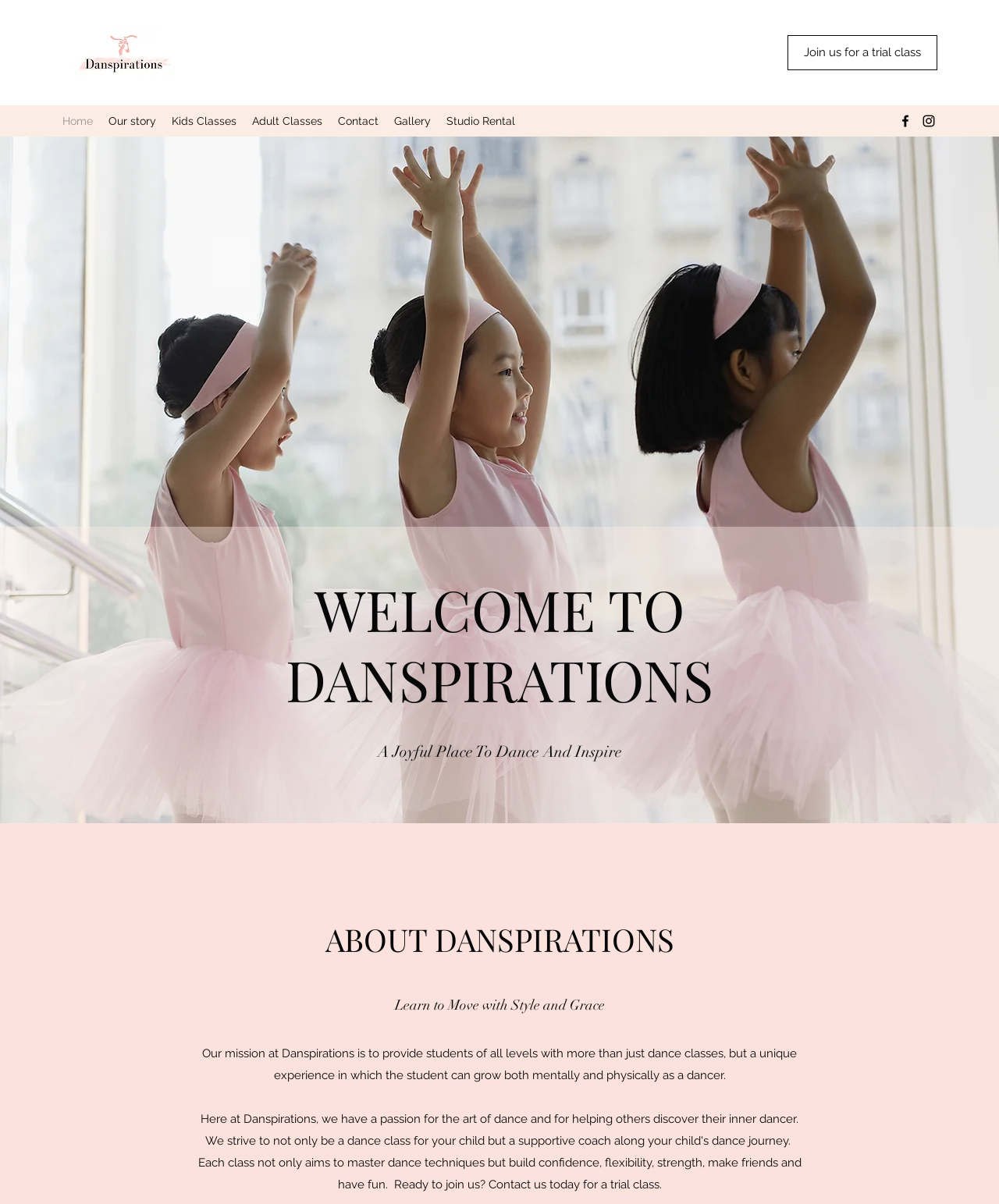Identify the bounding box coordinates of the clickable region to carry out the given instruction: "Learn more about 'Our story'".

[0.101, 0.091, 0.164, 0.11]